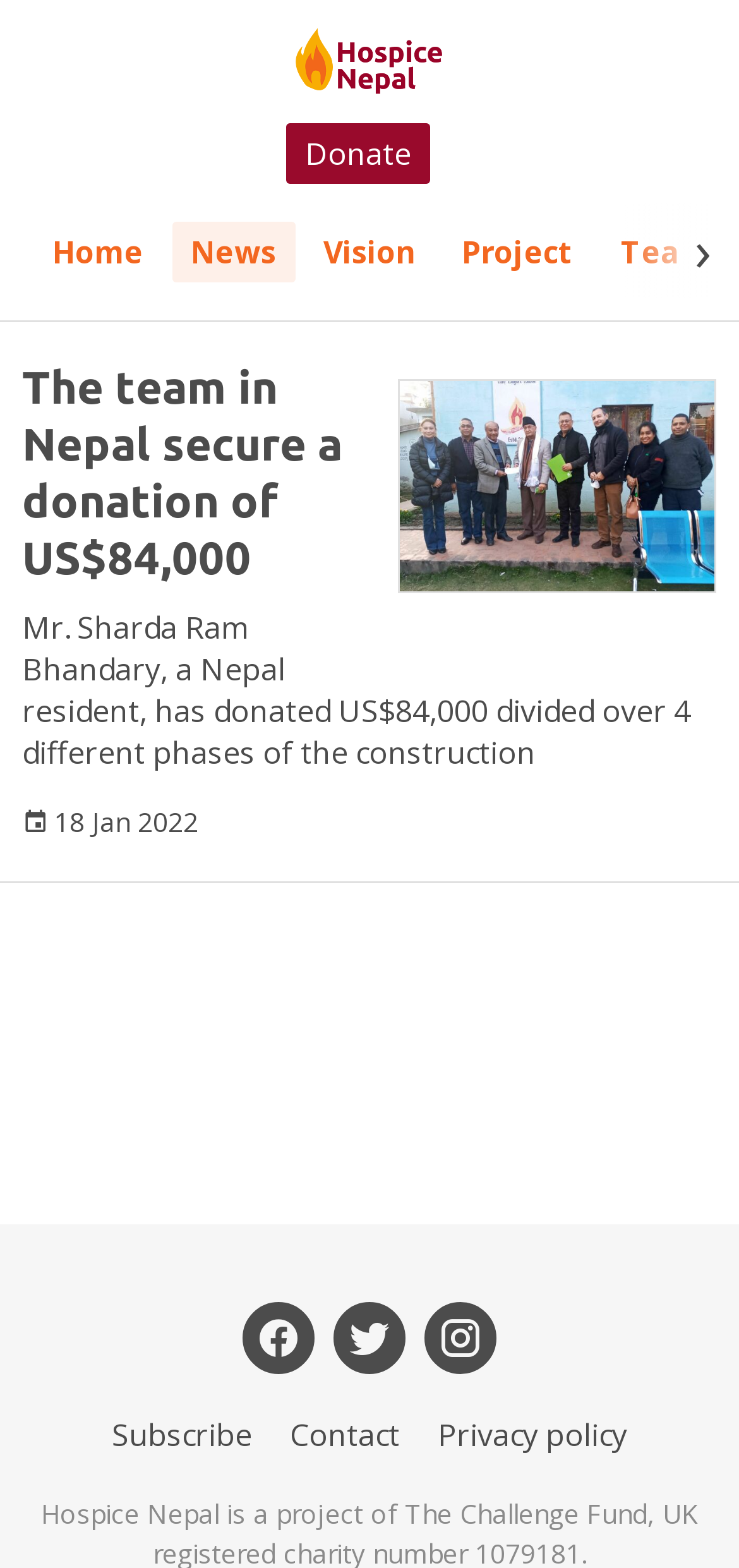Construct a thorough caption encompassing all aspects of the webpage.

The webpage appears to be a news article or a blog post about a donation made to Project Hospice Nepal. At the top of the page, there is a logo or an image of Project Hospice Nepal, which is also a clickable link. Below the logo, there are several navigation links, including "Donate", "Home", "News", "Vision", "Project", and "Team", which are arranged horizontally across the page.

The main content of the page is a news article with a heading that reads "The team in Nepal secure a donation of US$84,000". Below the heading, there is a paragraph of text that summarizes the donation made by Mr. Sharda Ram Bhandary, a Nepal resident, who has donated US$84,000 divided over 4 different phases of the construction. The date of the news article, "18 Jan 2022", is mentioned below the paragraph.

At the bottom of the page, there are several social media links, represented by icons, and three text links: "Subscribe", "Contact", and "Privacy policy". These links are arranged horizontally across the page.